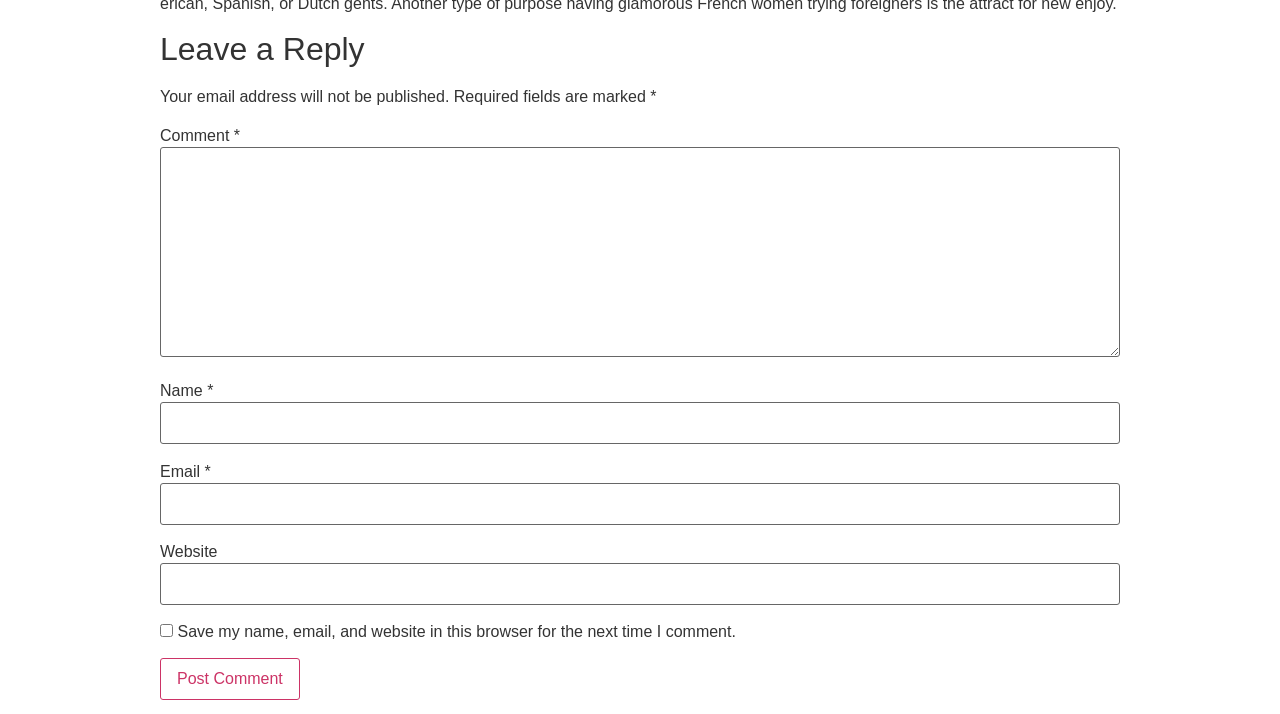Use one word or a short phrase to answer the question provided: 
Is an email address required to post a comment?

Yes